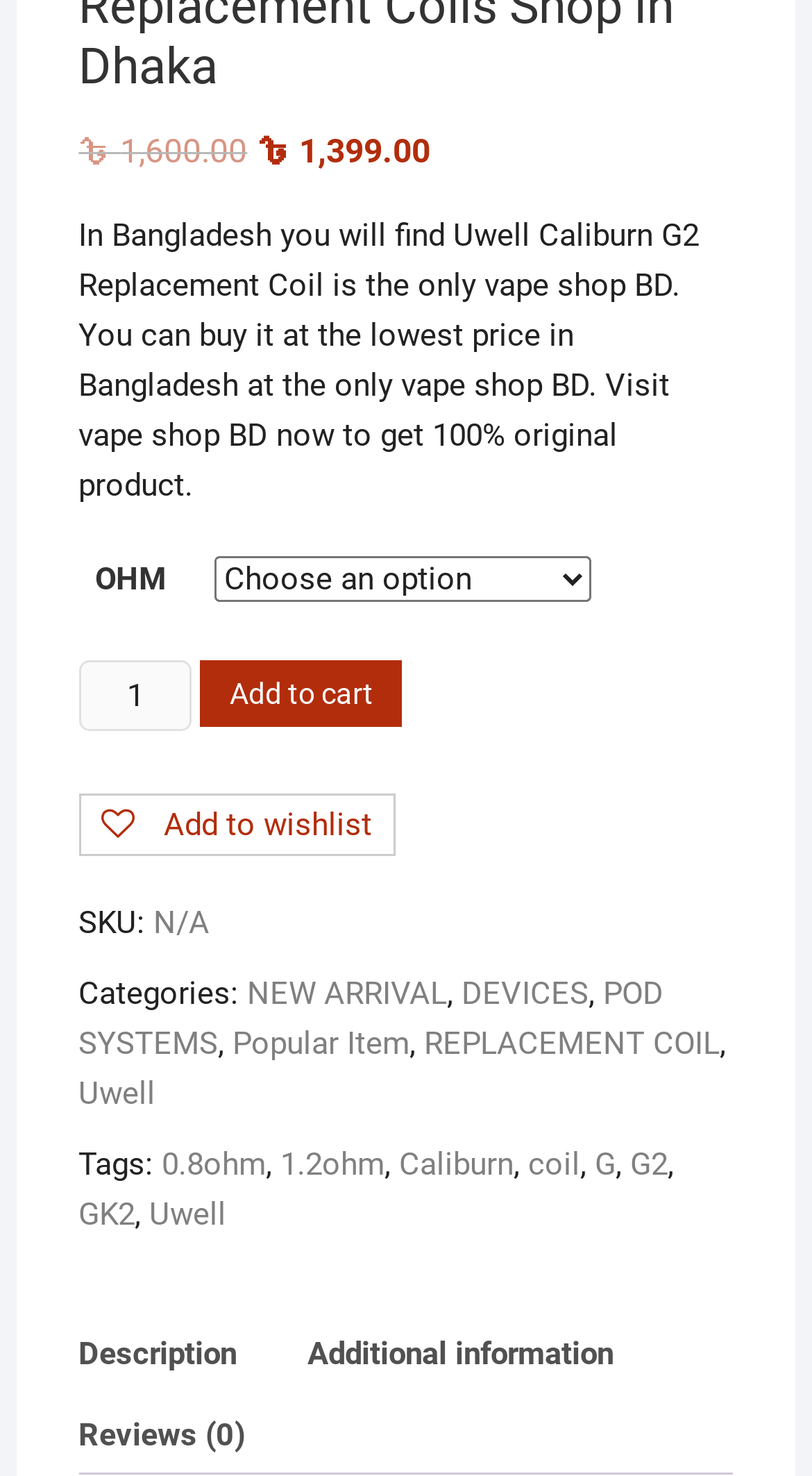Specify the bounding box coordinates of the area that needs to be clicked to achieve the following instruction: "View product description".

[0.097, 0.89, 0.292, 0.945]